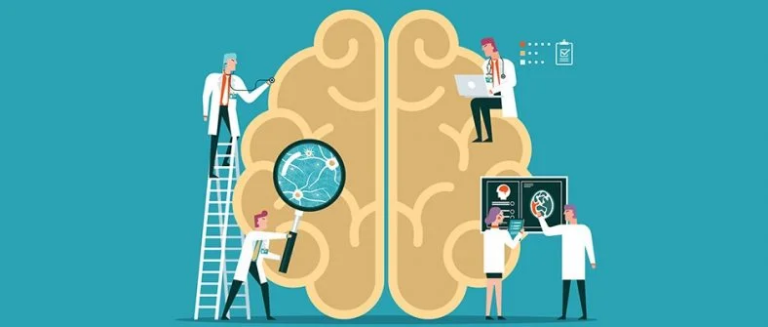Using the details in the image, give a detailed response to the question below:
What is the main concept illustrated in the image?

The image illustrates the theme of cognitive enhancement through gaming, depicting a vibrant and stylized representation of a human brain, and showcasing how video games can strengthen cognitive skills like memory and concentration, transforming the learning experience into a more engaging and effective process for students.